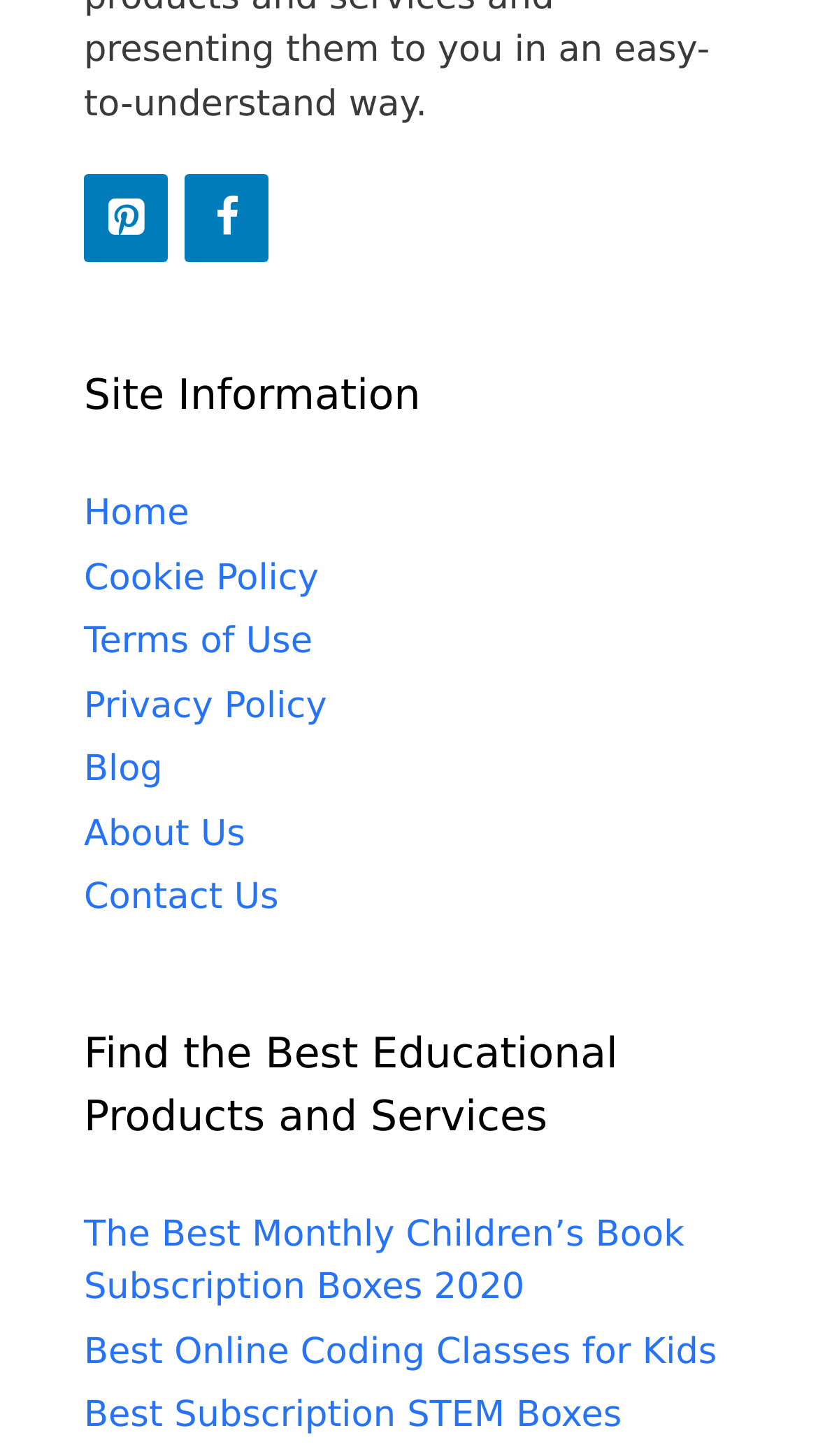Find the bounding box coordinates for the area that must be clicked to perform this action: "Visit Pinterest".

[0.103, 0.12, 0.205, 0.18]